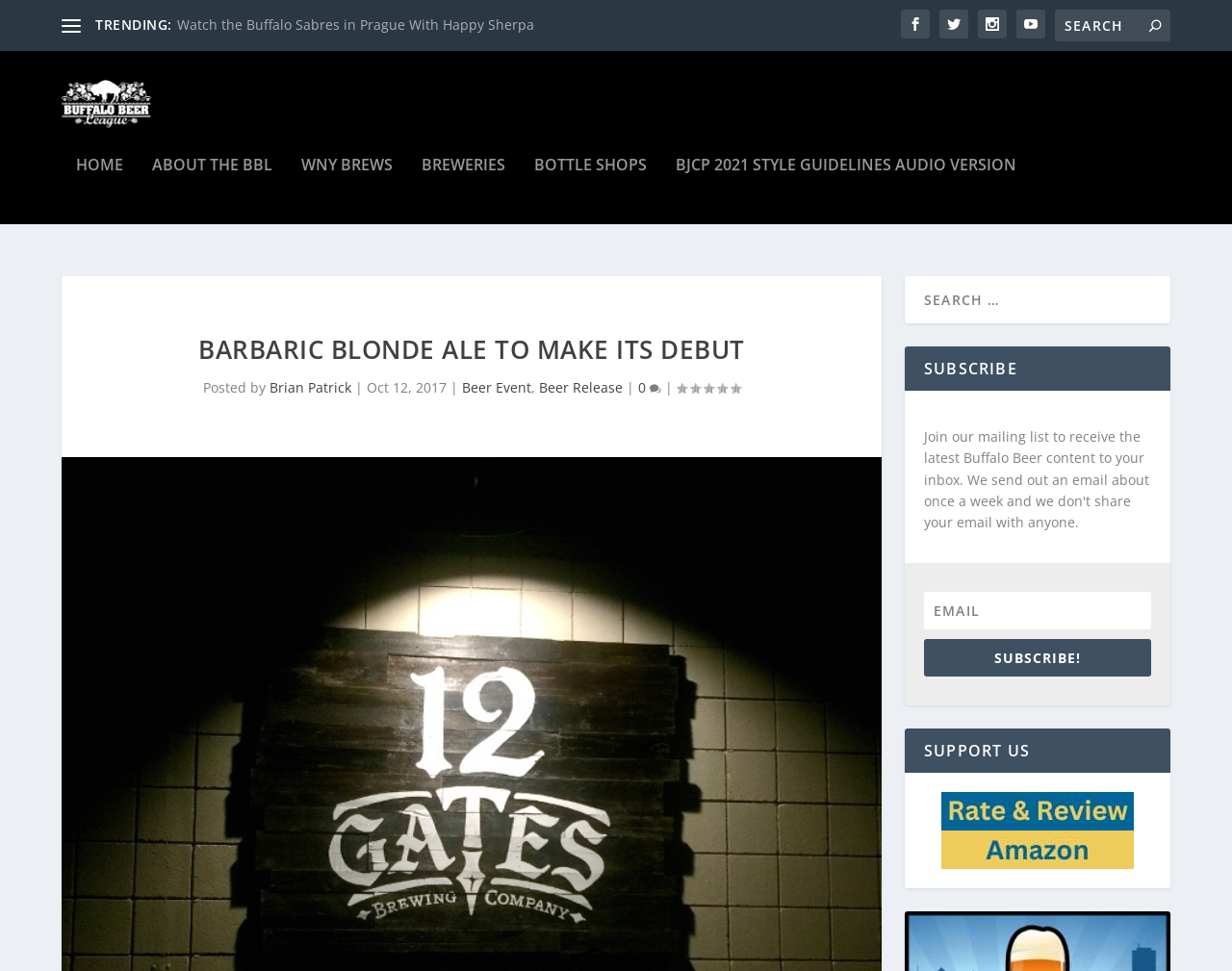Based on the element description "SUBSCRIBE!", predict the bounding box coordinates of the UI element.

[0.75, 0.658, 0.934, 0.697]